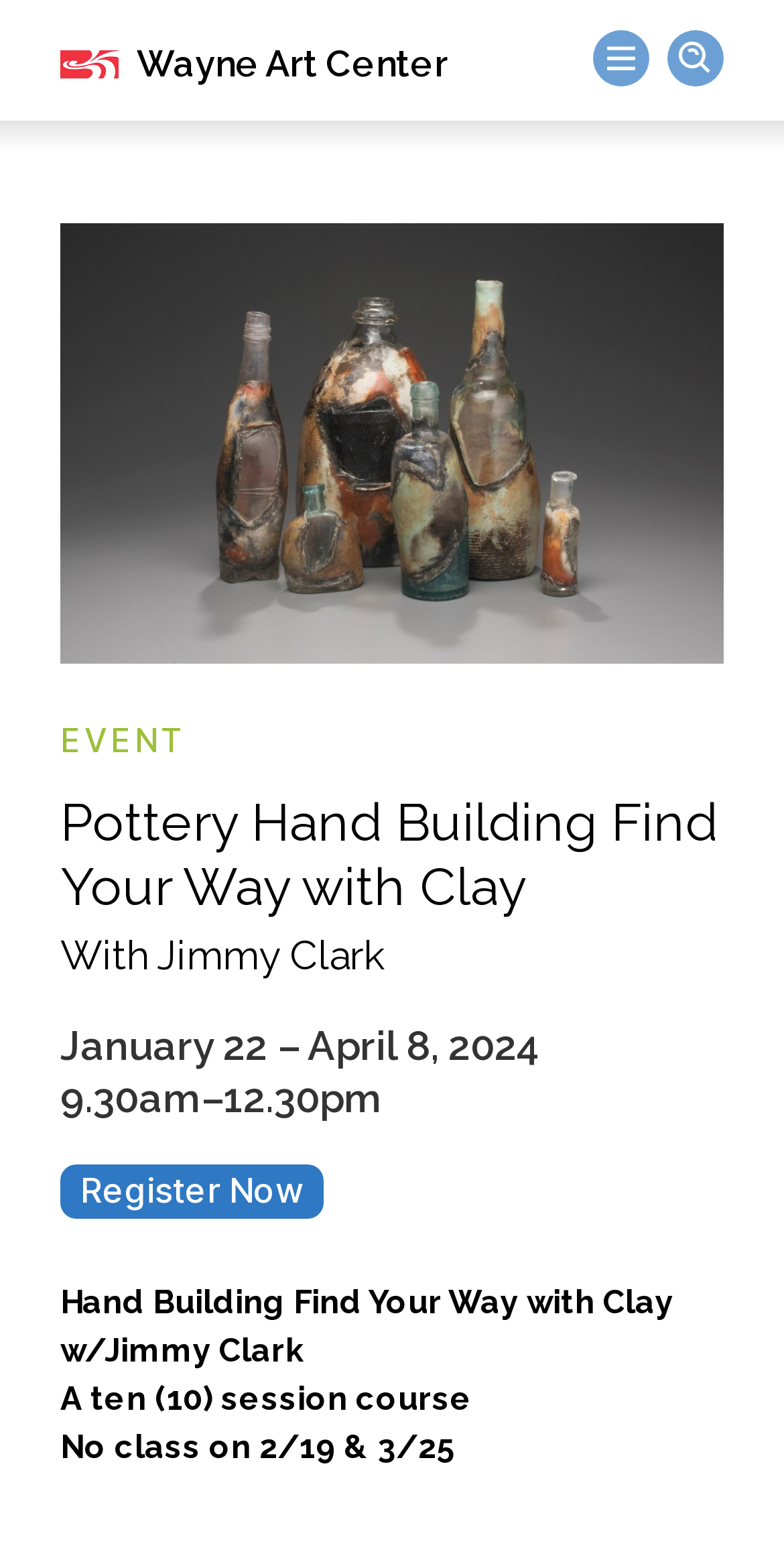How many sessions are there in the course?
Based on the image, please offer an in-depth response to the question.

The number of sessions can be found in the StaticText element which is 'A ten (10) session course'. This text explicitly states the number of sessions in the course.